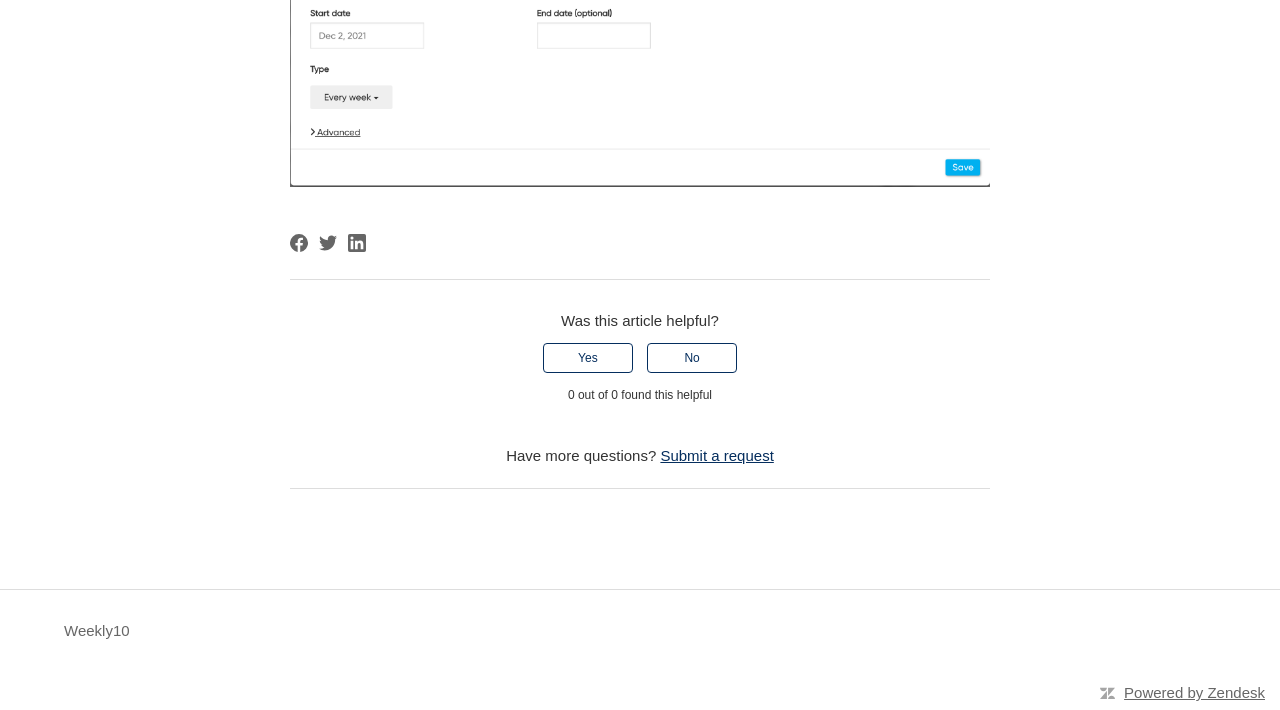Identify the bounding box for the described UI element. Provide the coordinates in (top-left x, top-left y, bottom-right x, bottom-right y) format with values ranging from 0 to 1: Weekly10

[0.05, 0.873, 0.101, 0.904]